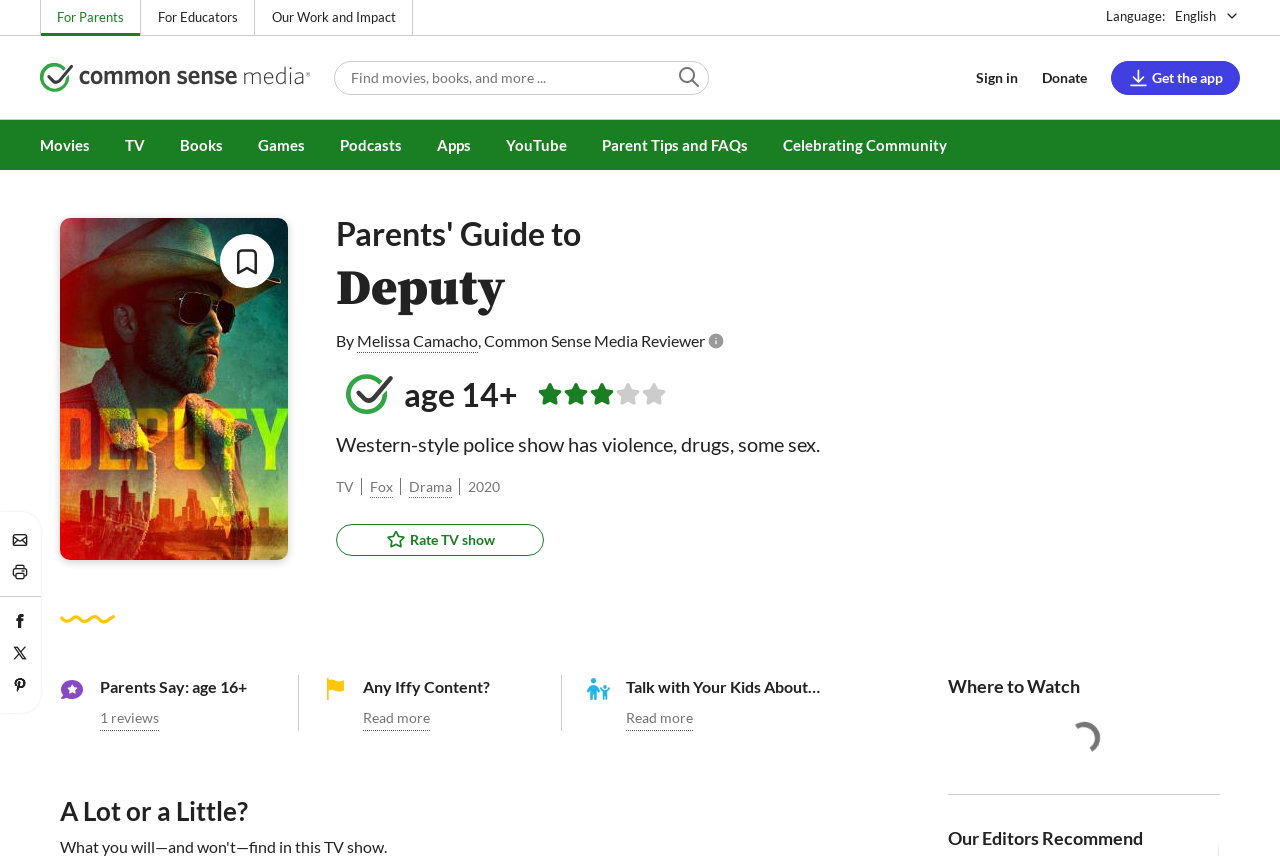Please respond to the question using a single word or phrase:
What type of lists does the website provide?

Best lists